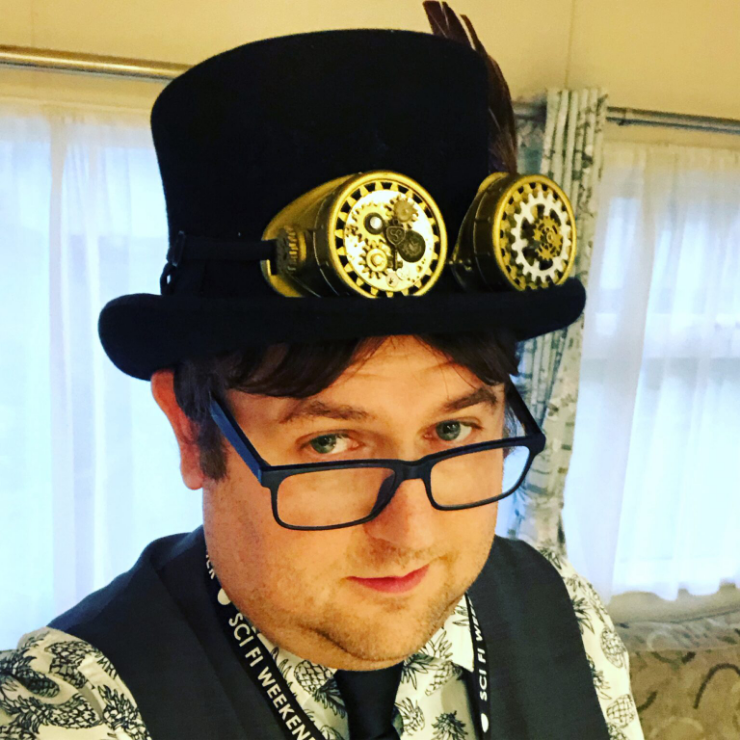What is the event hinted at by the badge?
Can you offer a detailed and complete answer to this question?

The caption states that the lanyard bears the 'Sci Fi Weekender' badge, which suggests that Neil Turner is attending or has attended this event or convention.